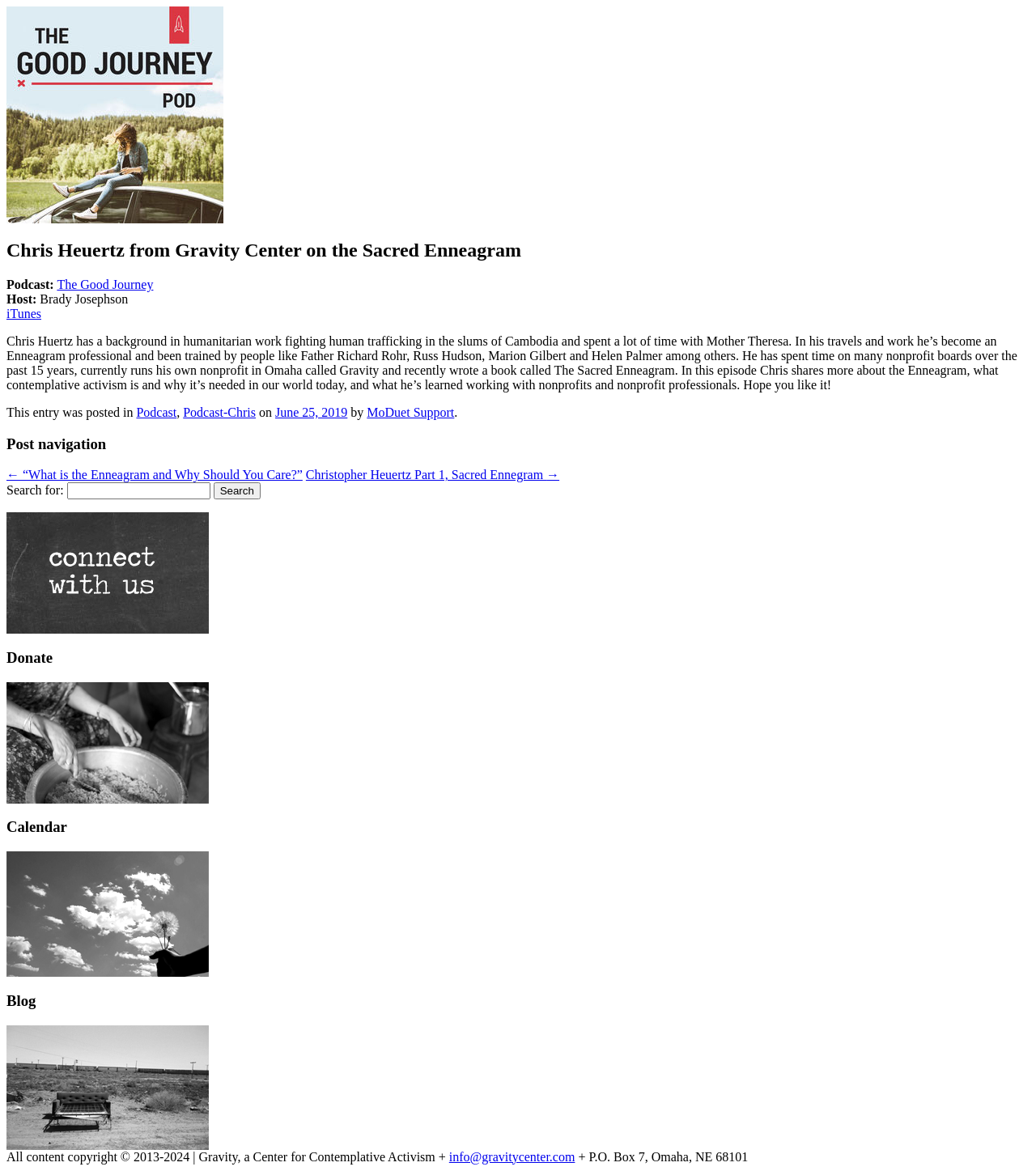Who is the host of the podcast?
From the screenshot, provide a brief answer in one word or phrase.

Brady Josephson